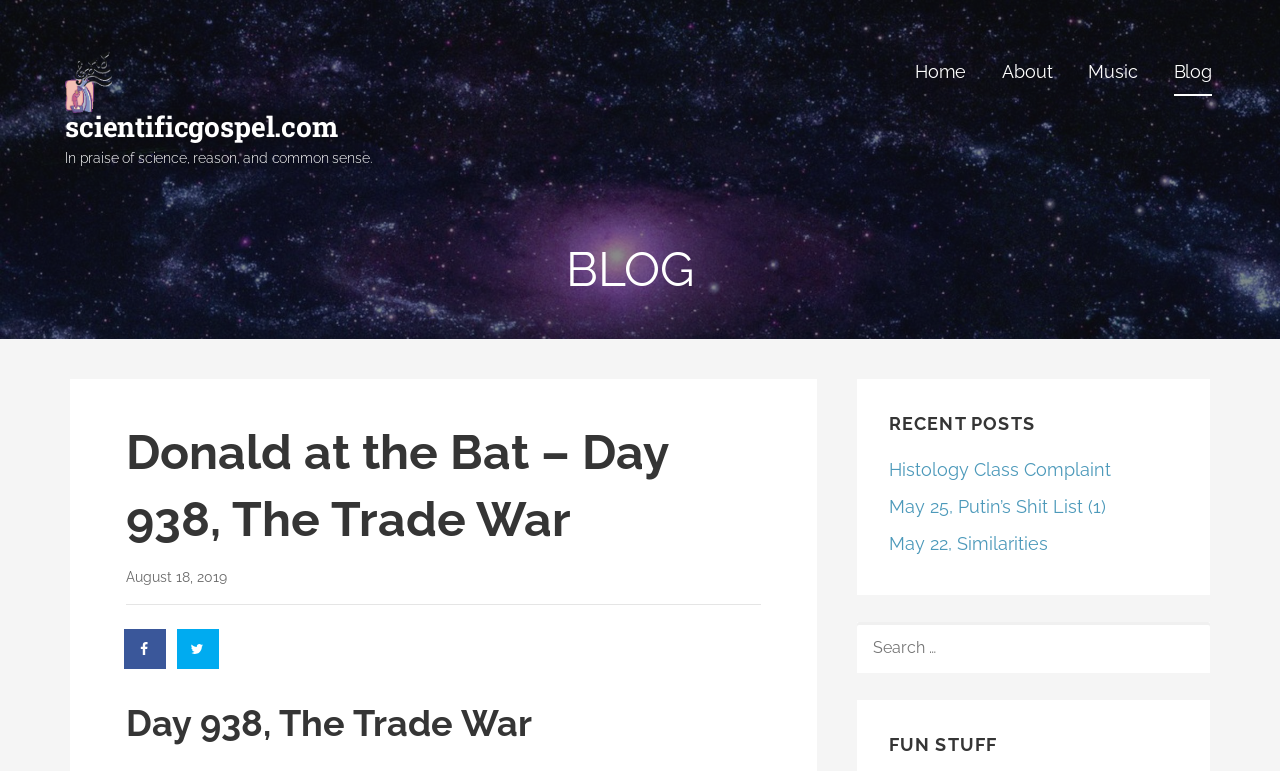What is the name of the website?
By examining the image, provide a one-word or phrase answer.

scientificgospel.com